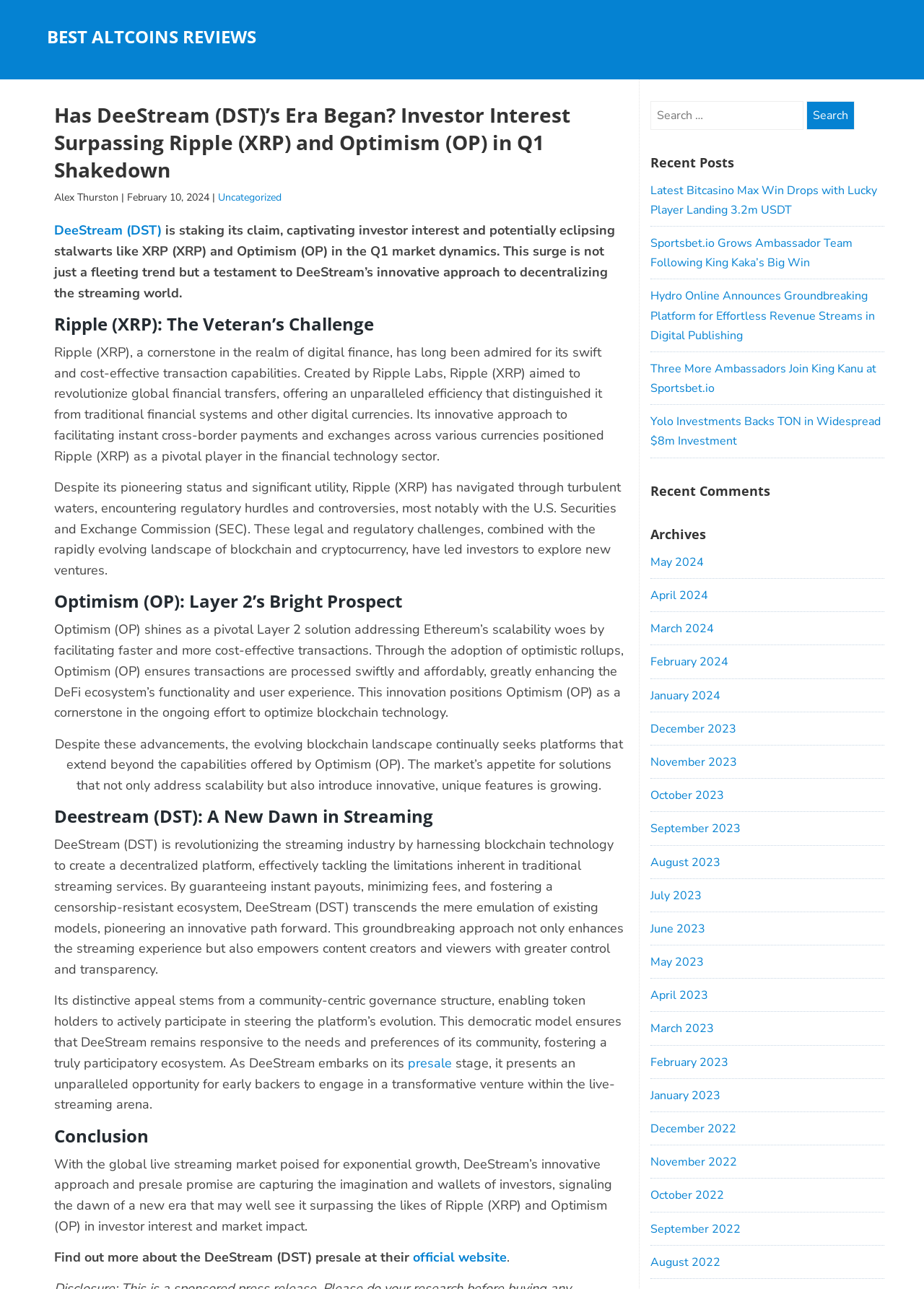Find and indicate the bounding box coordinates of the region you should select to follow the given instruction: "Search for something".

[0.704, 0.078, 0.957, 0.101]